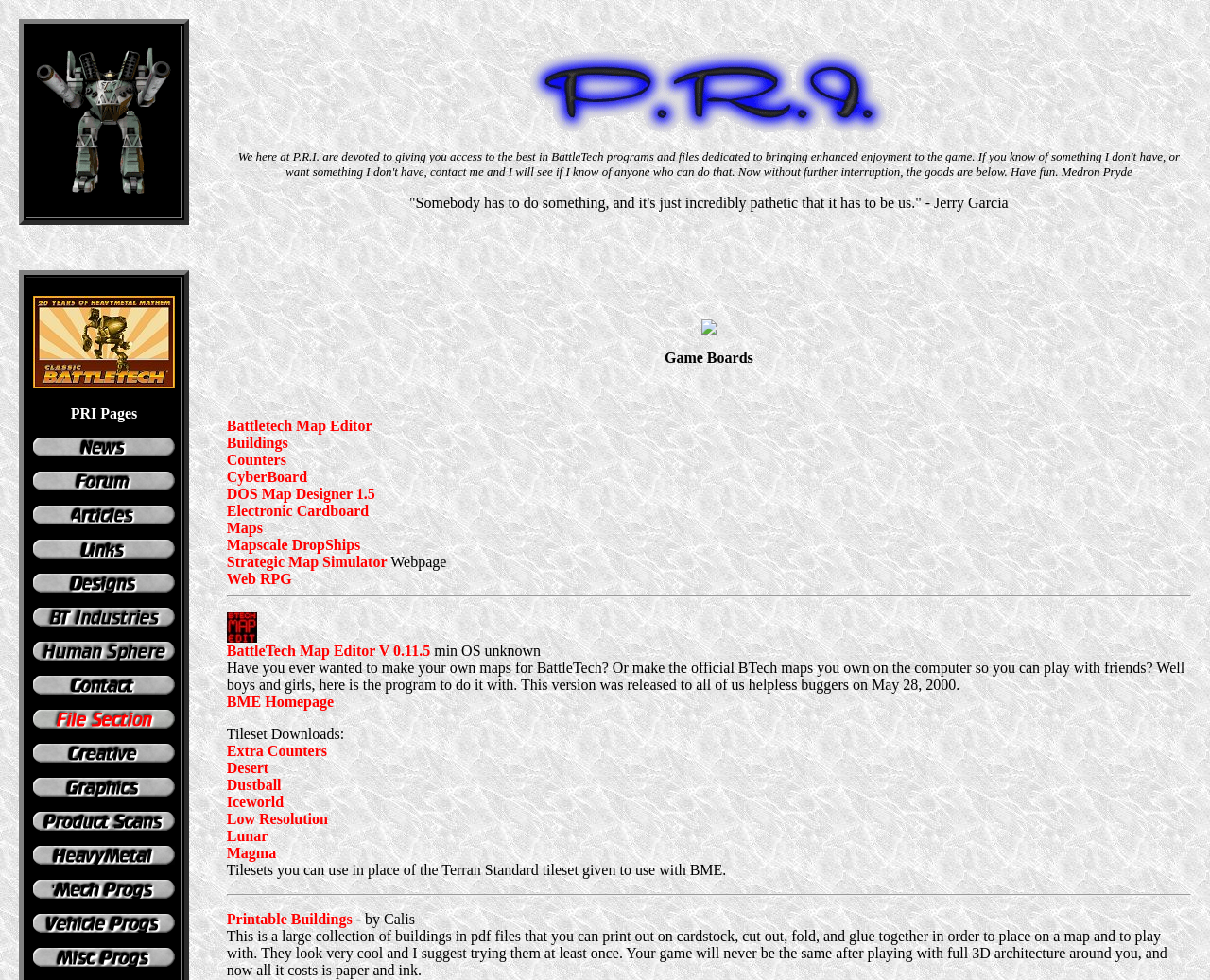Please find and report the bounding box coordinates of the element to click in order to perform the following action: "View press release". The coordinates should be expressed as four float numbers between 0 and 1, in the format [left, top, right, bottom].

None